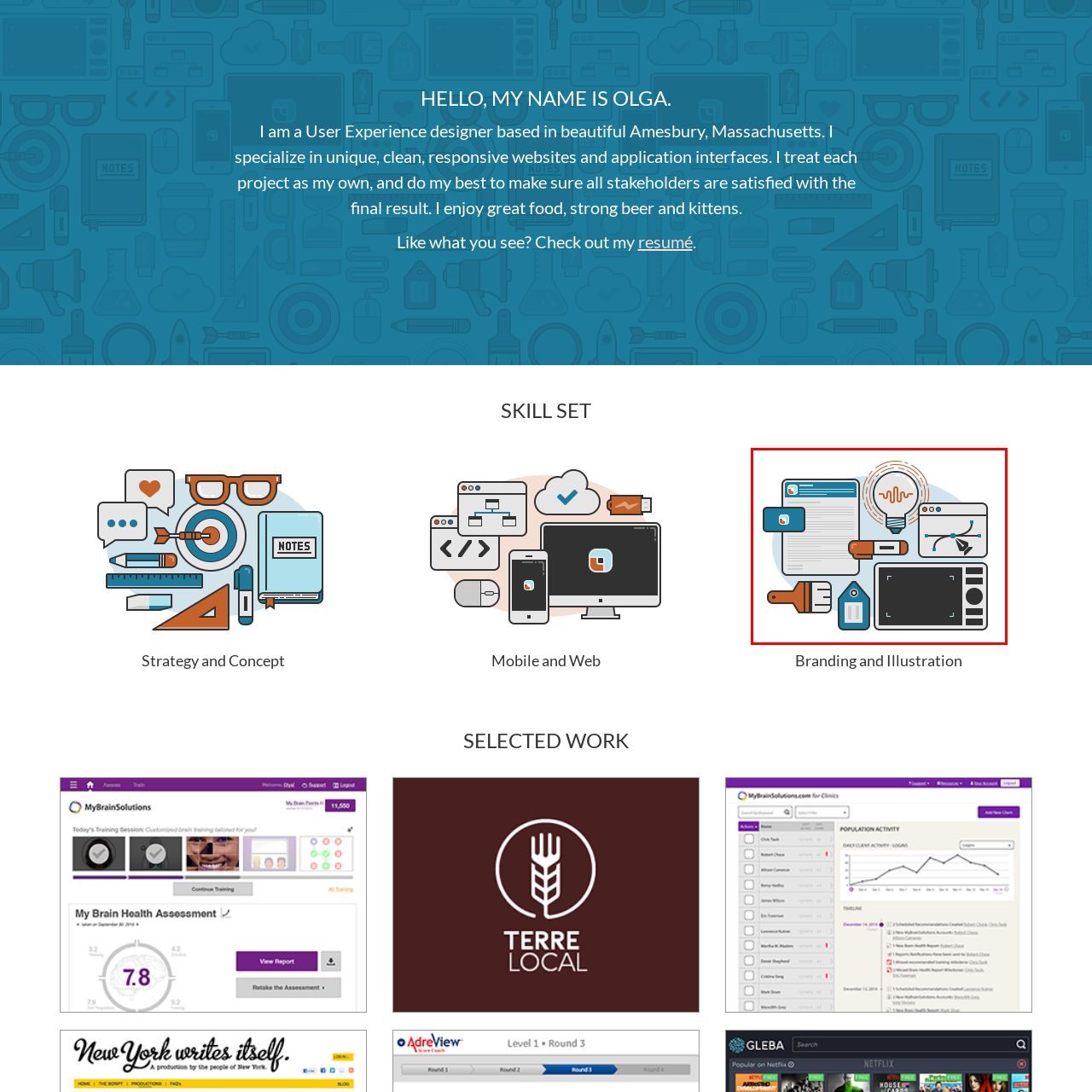View the image inside the red box and answer the question briefly with a word or phrase:
What indicates modern design practices?

Digital tablet